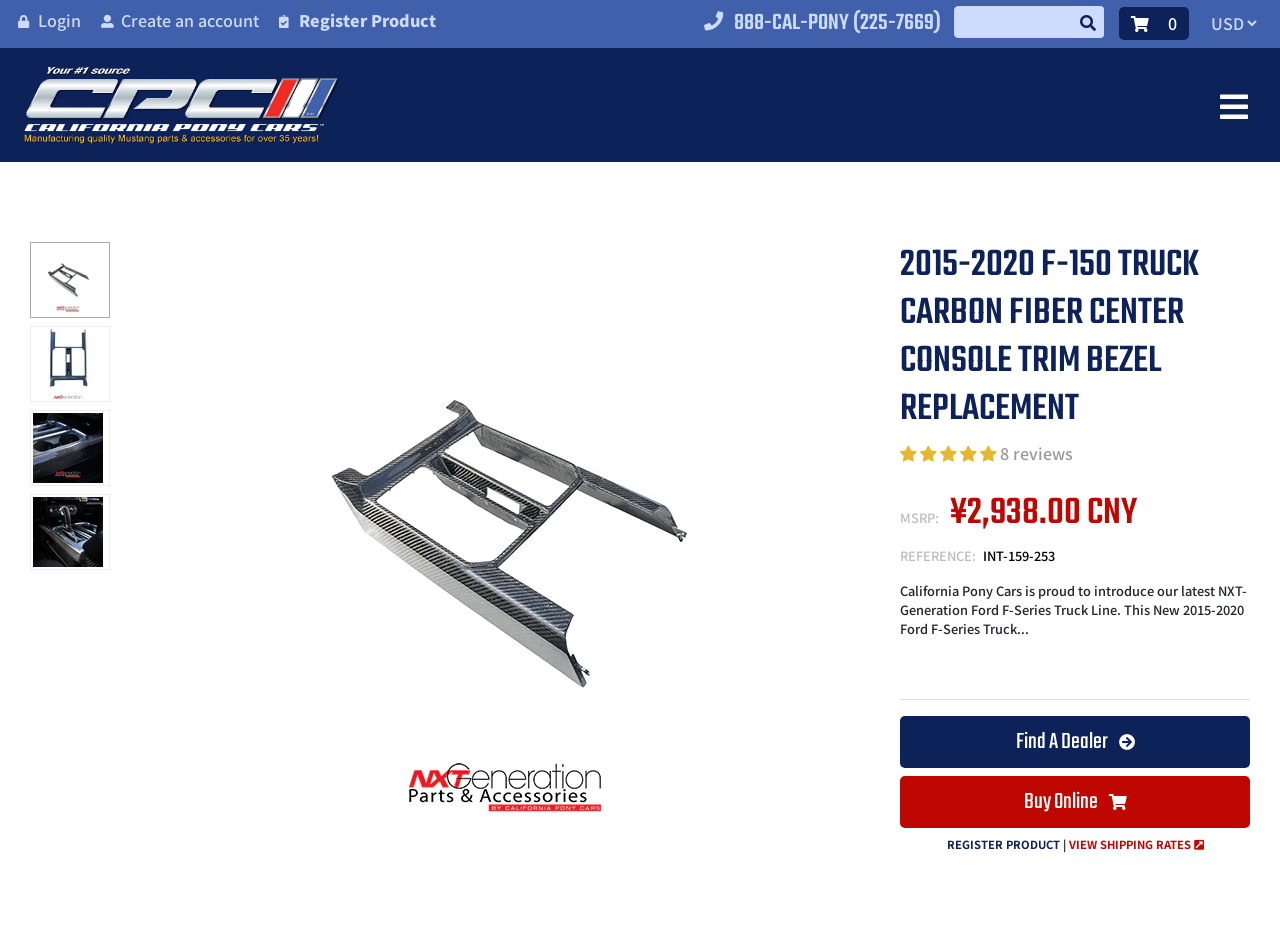Identify and provide the bounding box coordinates of the UI element described: "Available Puppies". The coordinates should be formatted as [left, top, right, bottom], with each number being a float between 0 and 1.

None